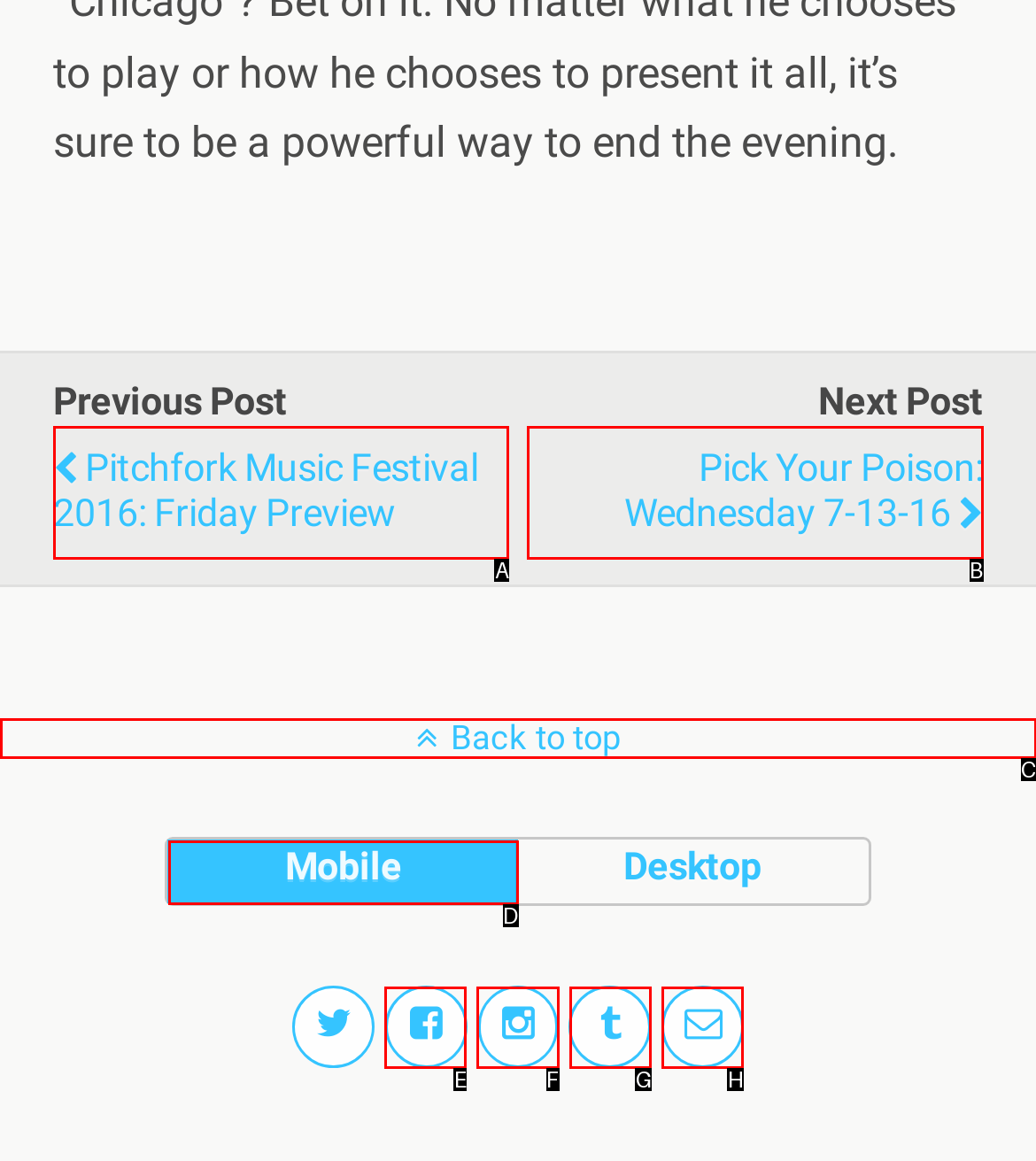Identify the correct UI element to click for the following task: Switch to mobile view Choose the option's letter based on the given choices.

D